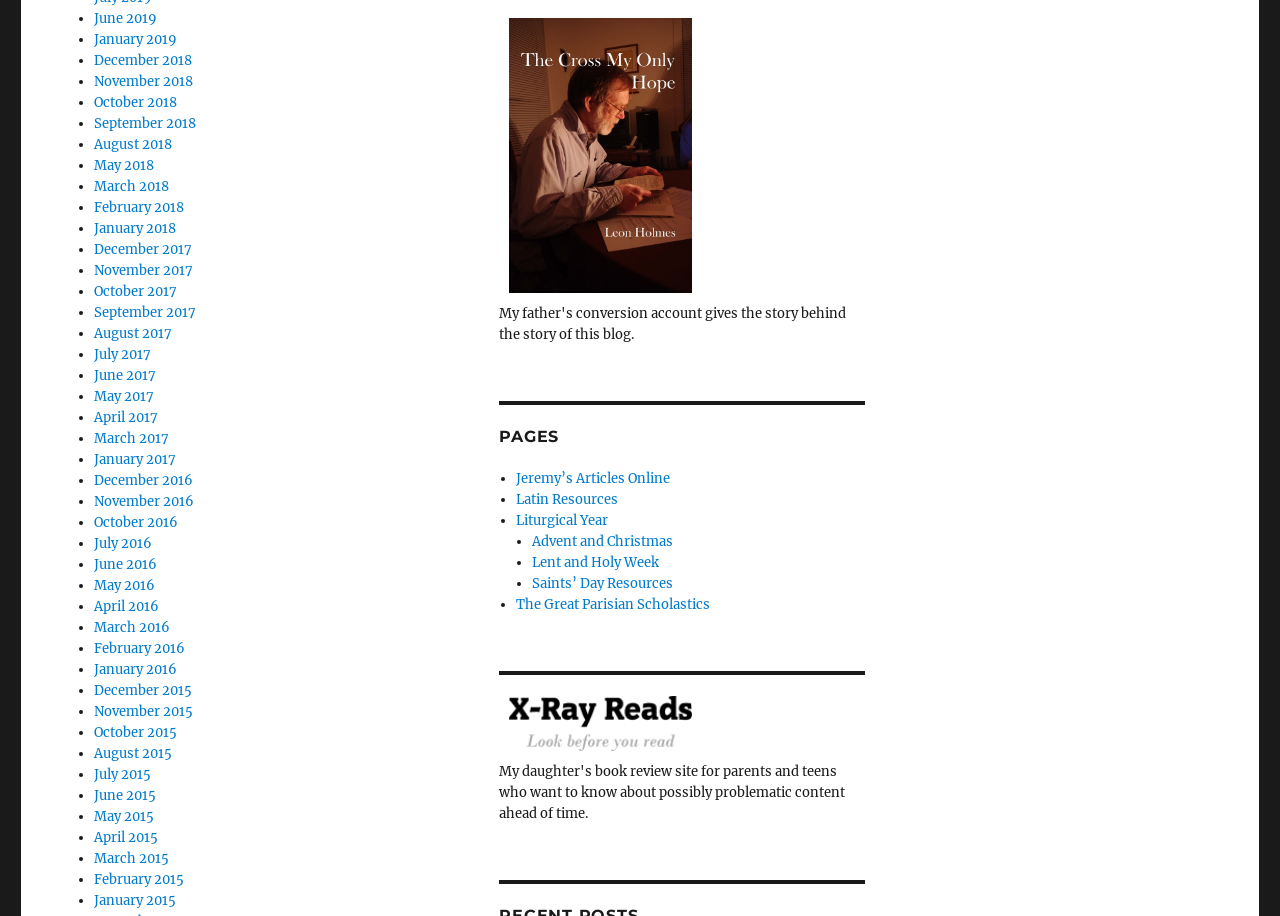How many months are listed in 2019?
Please provide a comprehensive answer based on the visual information in the image.

I counted the number of links with '2019' in their text and found that there are two months listed in 2019, which are June 2019 and January 2019.